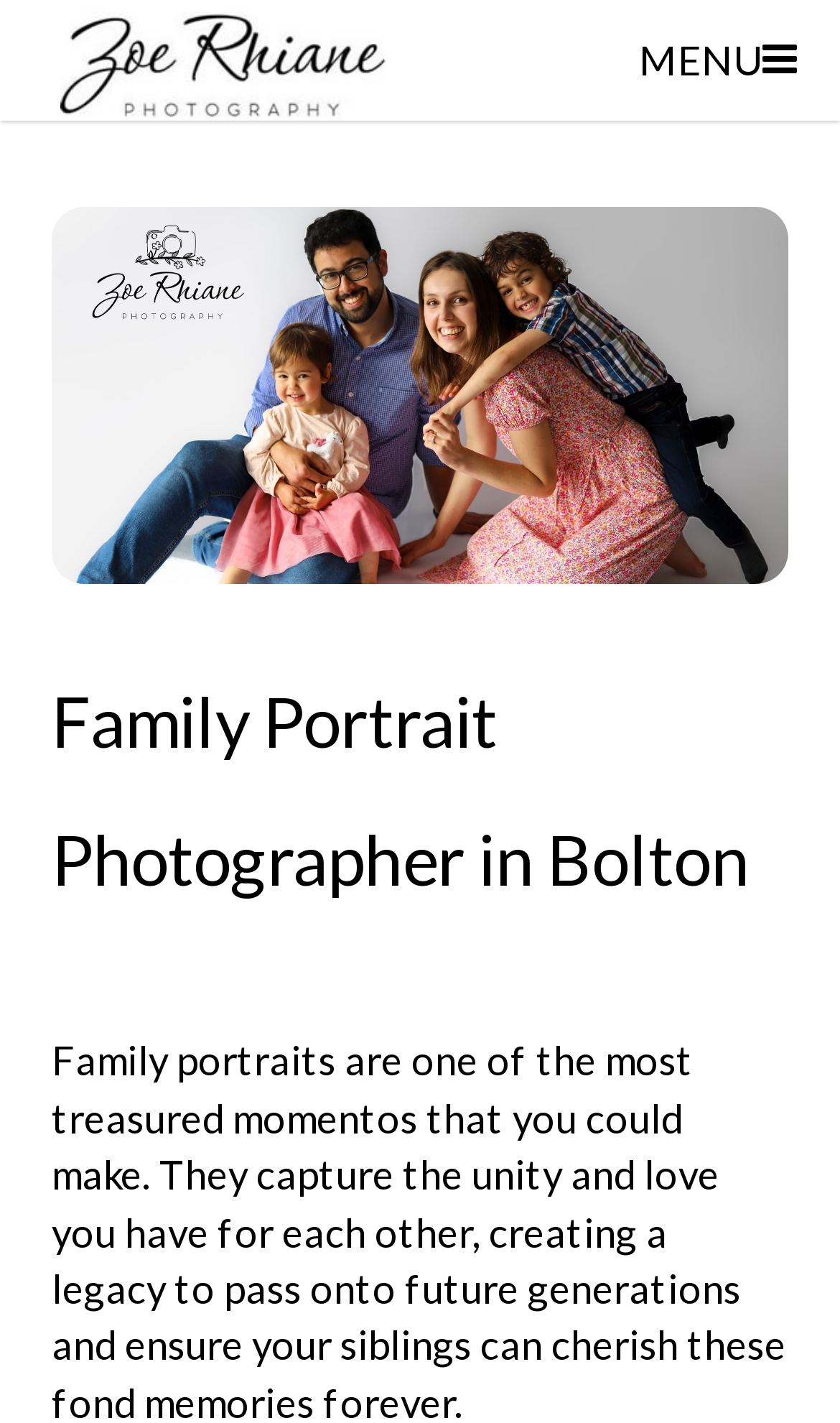Extract the text of the main heading from the webpage.

Family Portrait Photographer in Bolton